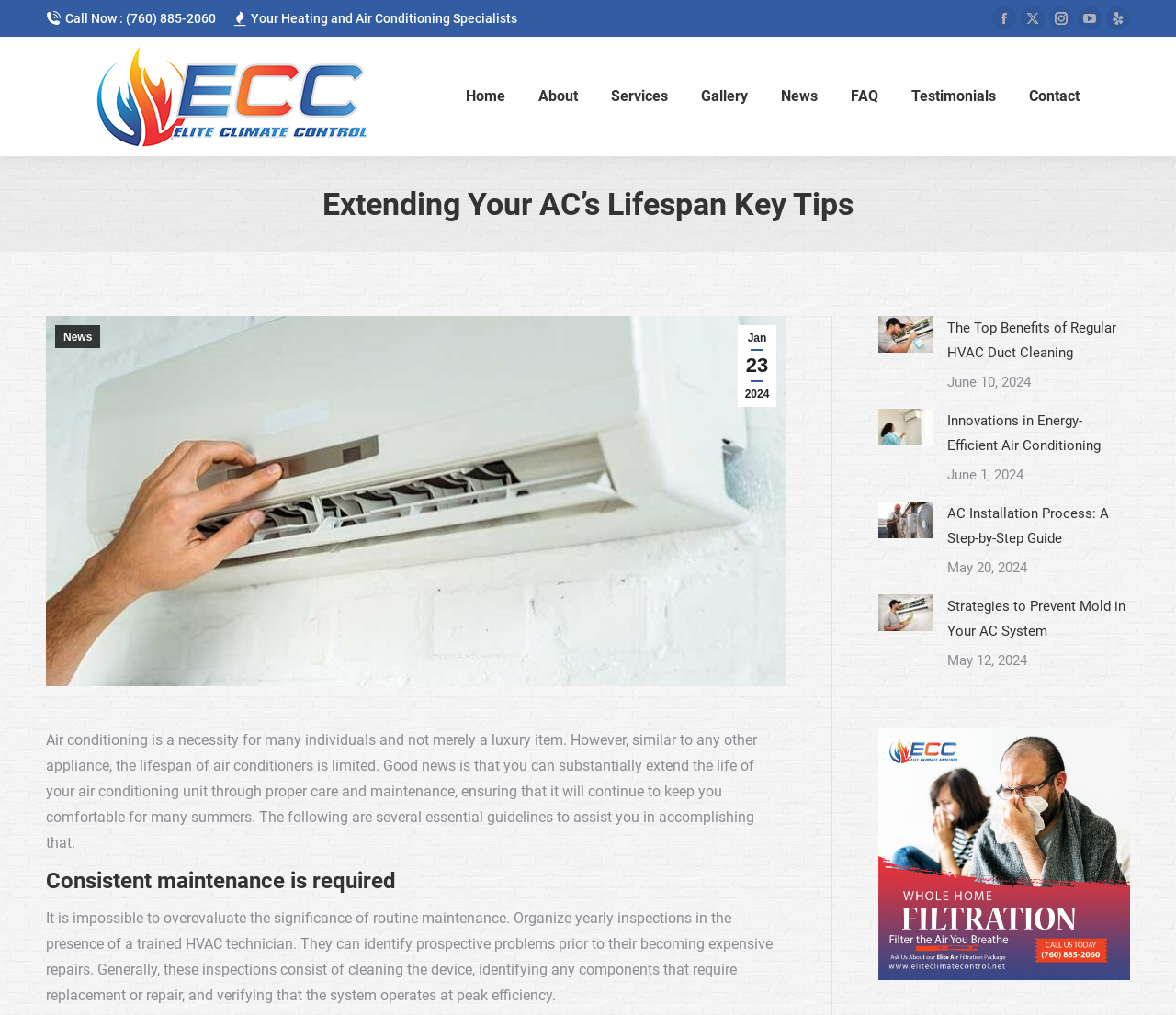Answer this question using a single word or a brief phrase:
What is the phone number to call for HVAC services?

(760) 885-2060